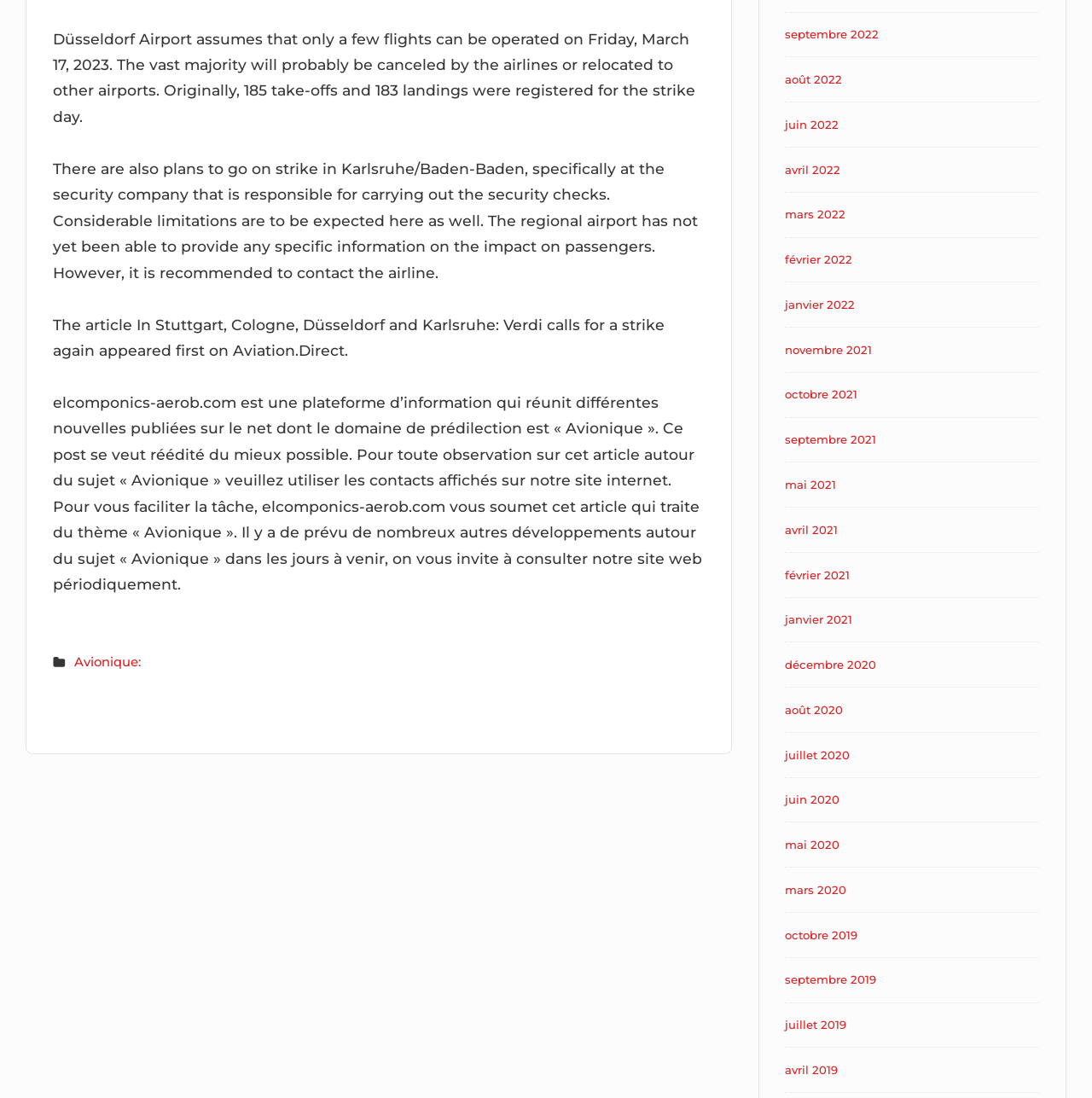What is the topic of the website elcomponics-aerob.com?
Please provide a single word or phrase in response based on the screenshot.

Avionique